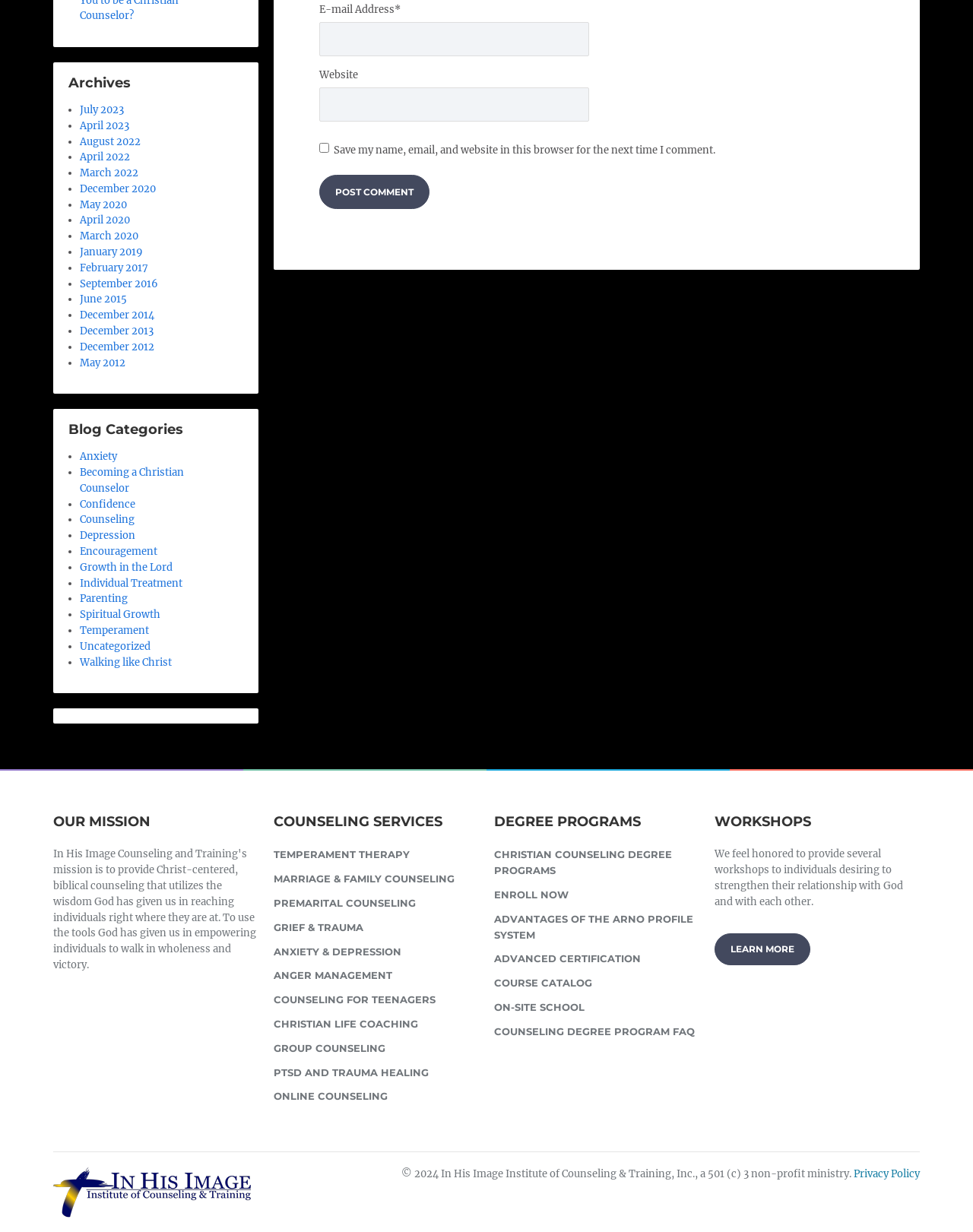Locate the bounding box of the user interface element based on this description: "Individual Treatment".

[0.082, 0.468, 0.188, 0.478]